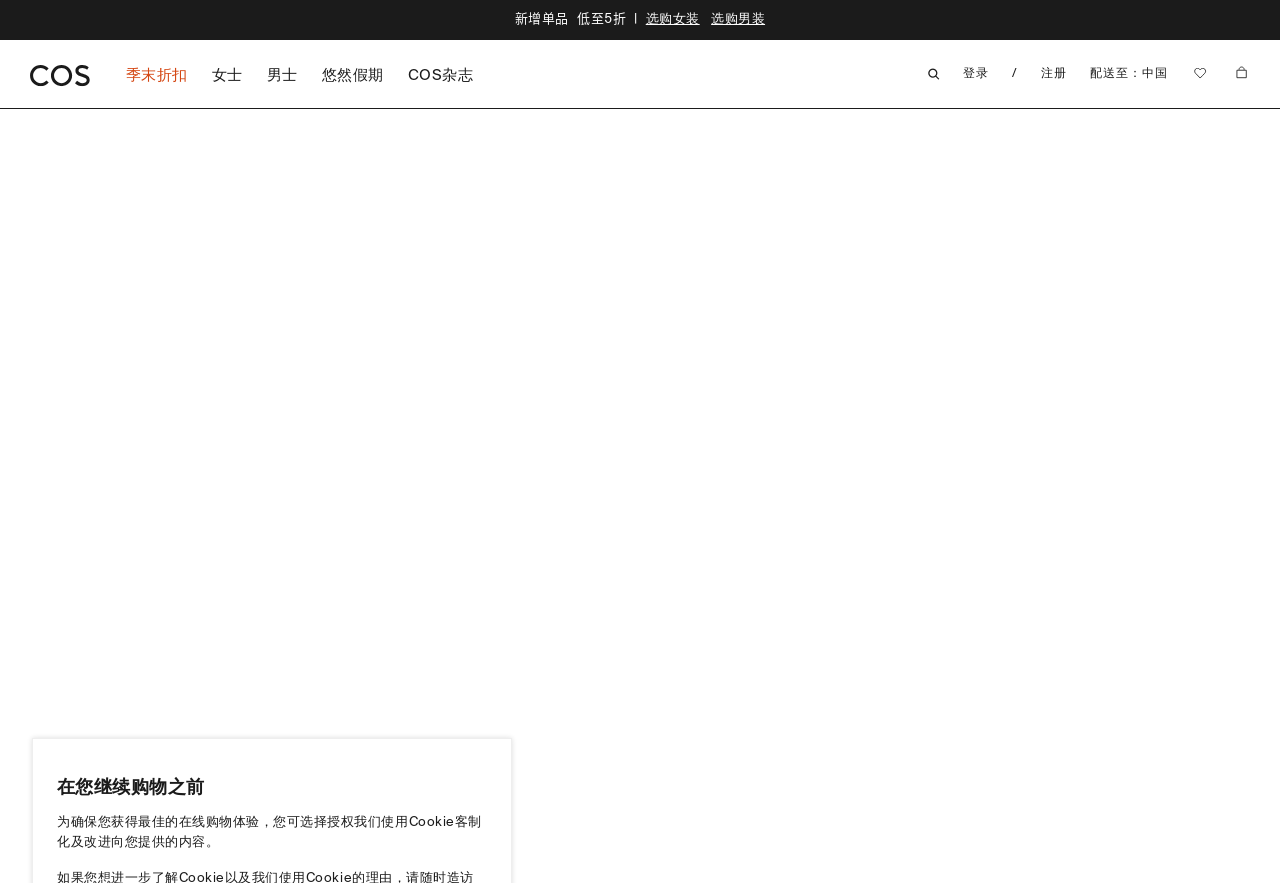Please determine the bounding box coordinates of the section I need to click to accomplish this instruction: "View seasonal discounts".

[0.089, 0.069, 0.156, 0.096]